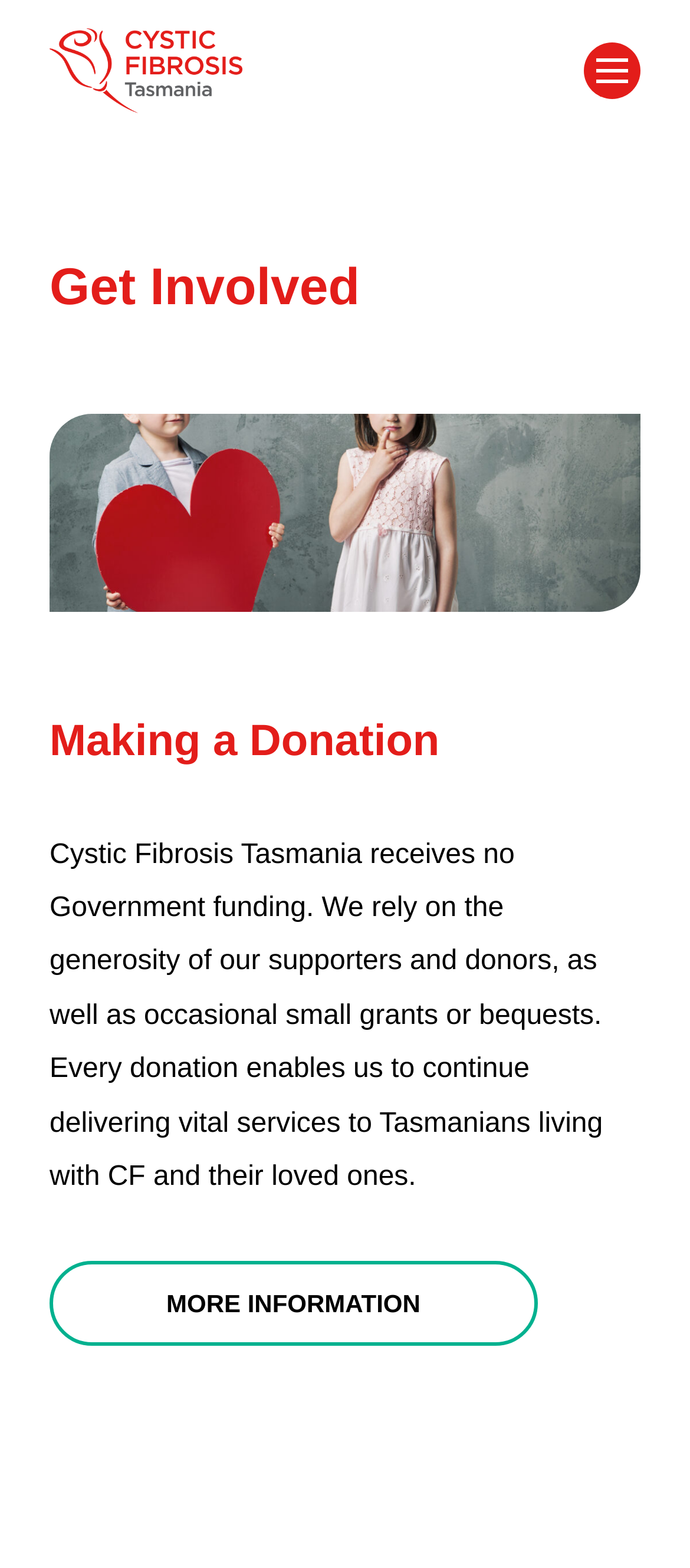Identify and provide the bounding box coordinates of the UI element described: "aria-label="toggle curtain menu"". The coordinates should be formatted as [left, top, right, bottom], with each number being a float between 0 and 1.

[0.846, 0.027, 0.928, 0.063]